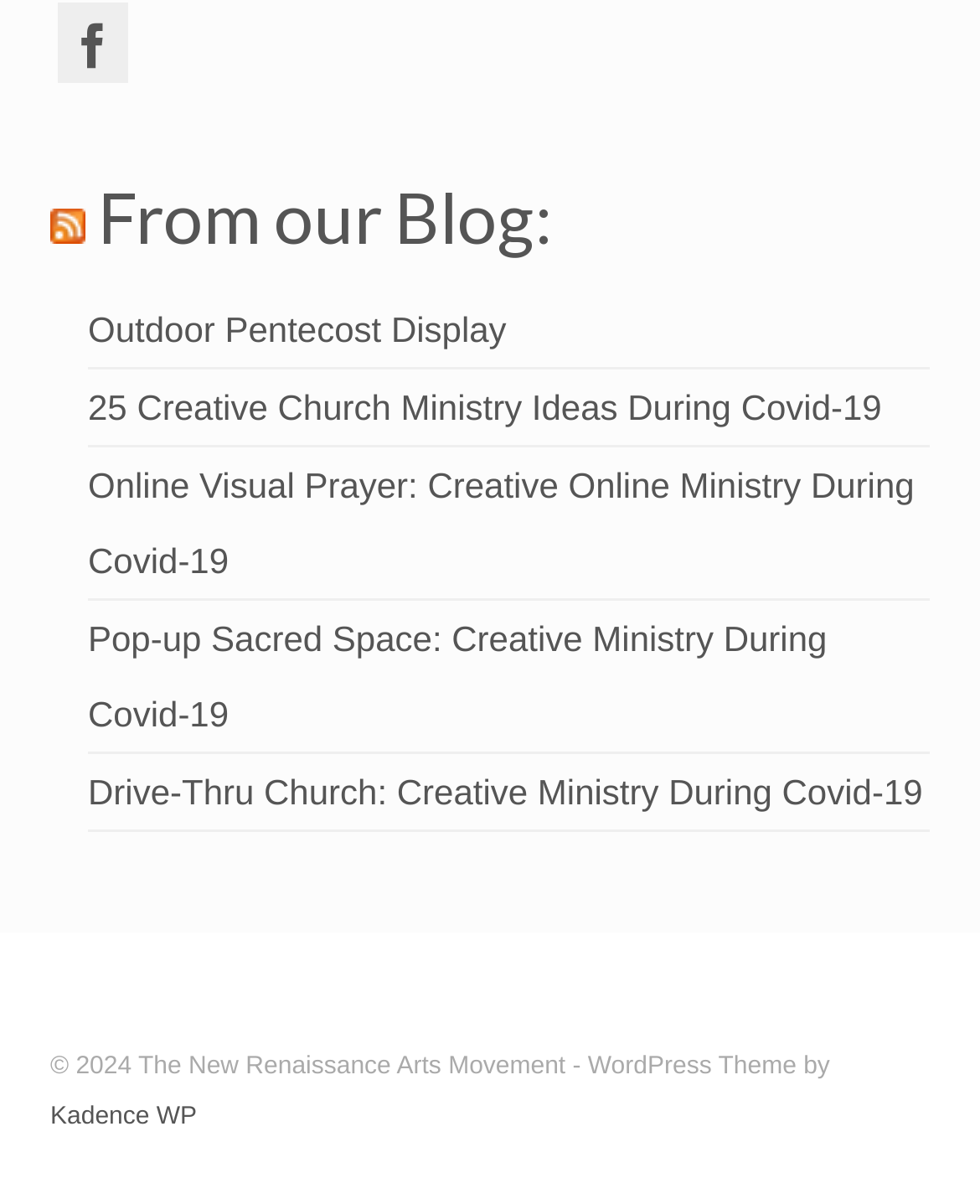Can you look at the image and give a comprehensive answer to the question:
What is the name of the WordPress theme used by the website?

At the bottom of the webpage, there is a static text that mentions 'WordPress Theme by Kadence WP', indicating that the website uses the Kadence WP WordPress theme.